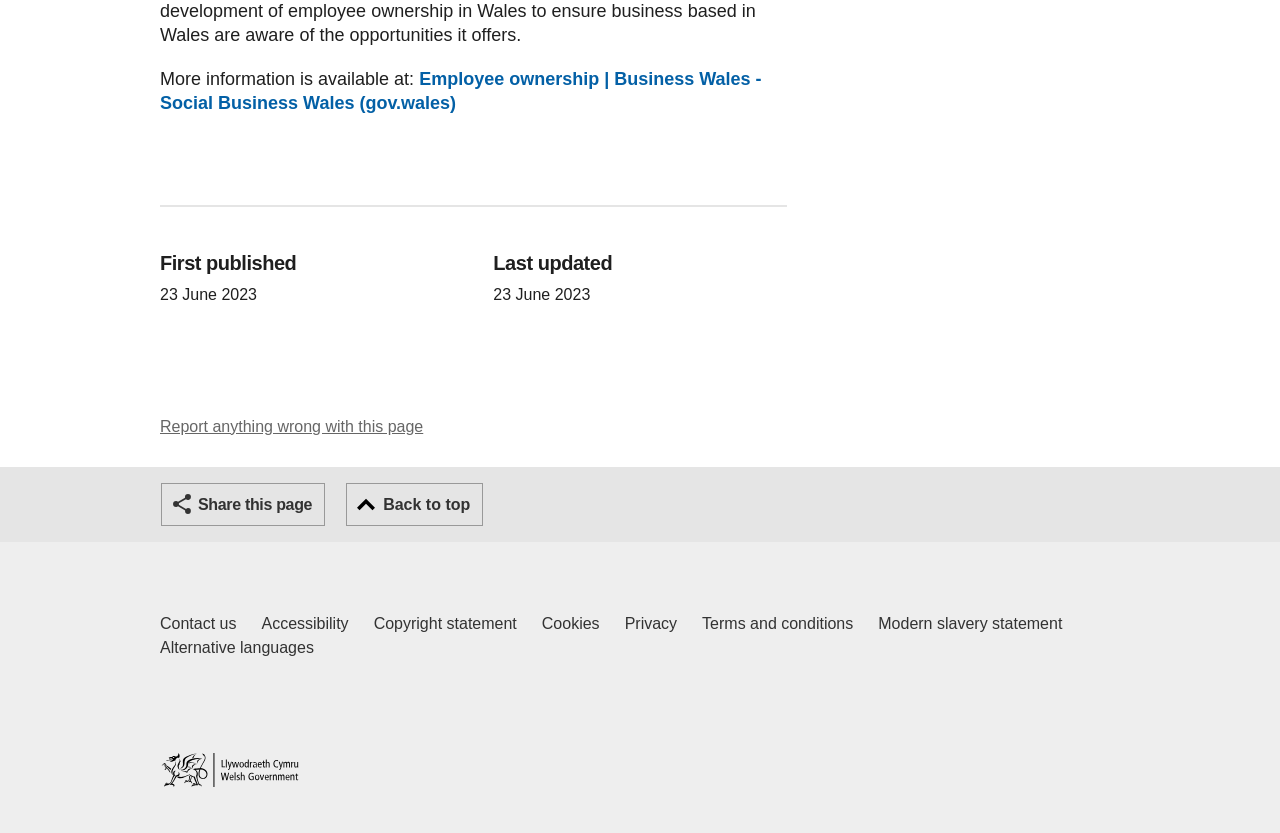Find the bounding box coordinates of the area that needs to be clicked in order to achieve the following instruction: "Contact us Welsh Government and our main services". The coordinates should be specified as four float numbers between 0 and 1, i.e., [left, top, right, bottom].

[0.125, 0.735, 0.185, 0.764]